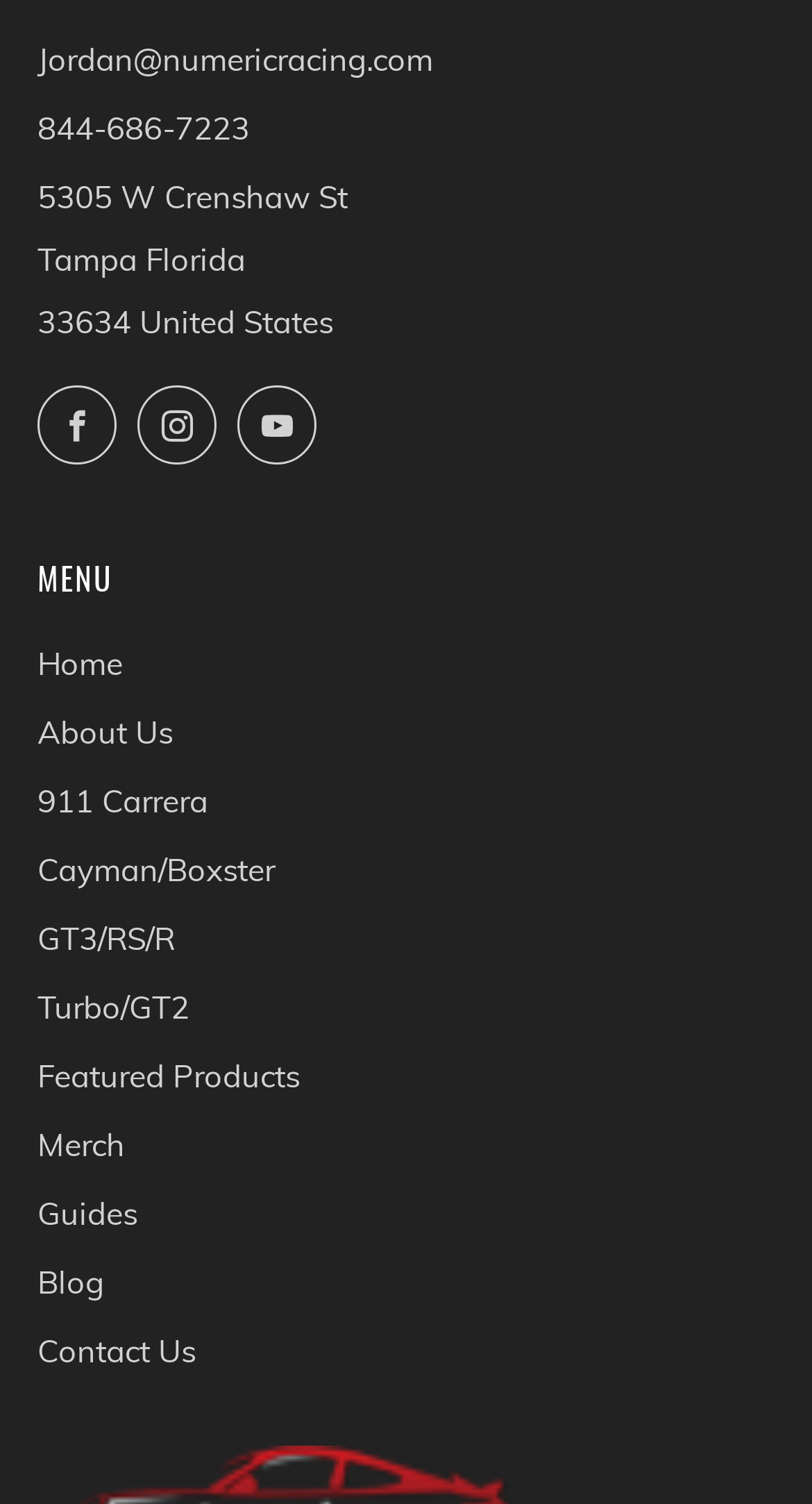Highlight the bounding box coordinates of the element that should be clicked to carry out the following instruction: "visit Facebook page". The coordinates must be given as four float numbers ranging from 0 to 1, i.e., [left, top, right, bottom].

[0.046, 0.257, 0.144, 0.309]